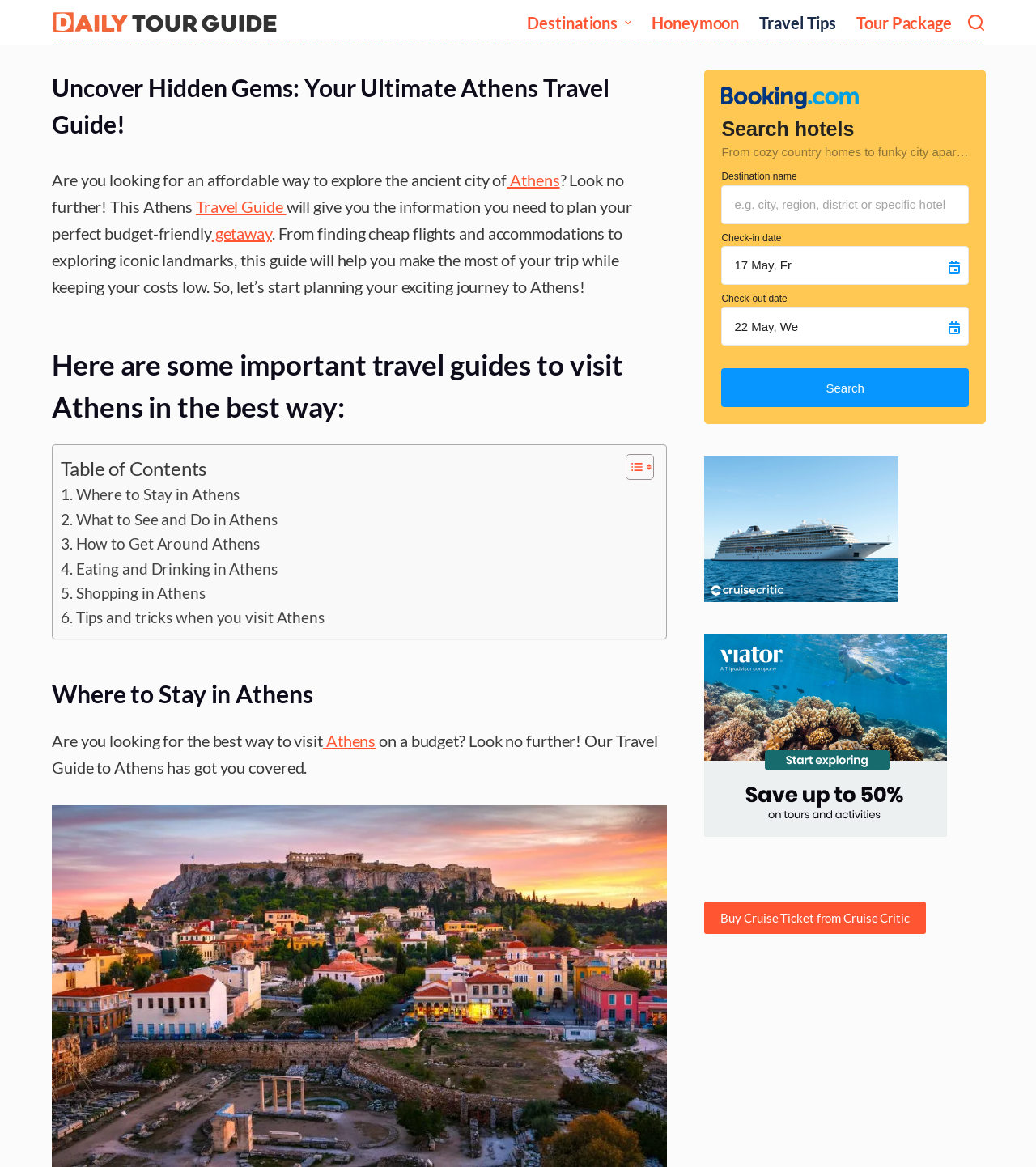How many menu items are there in the header menu?
Please give a detailed and thorough answer to the question, covering all relevant points.

By examining the menubar element, I found that there are 5 menu items in the header menu, which are 'Destinations', 'Honeymoon', 'Travel Tips', 'Tour Package', and 'Expand dropdown menu'.